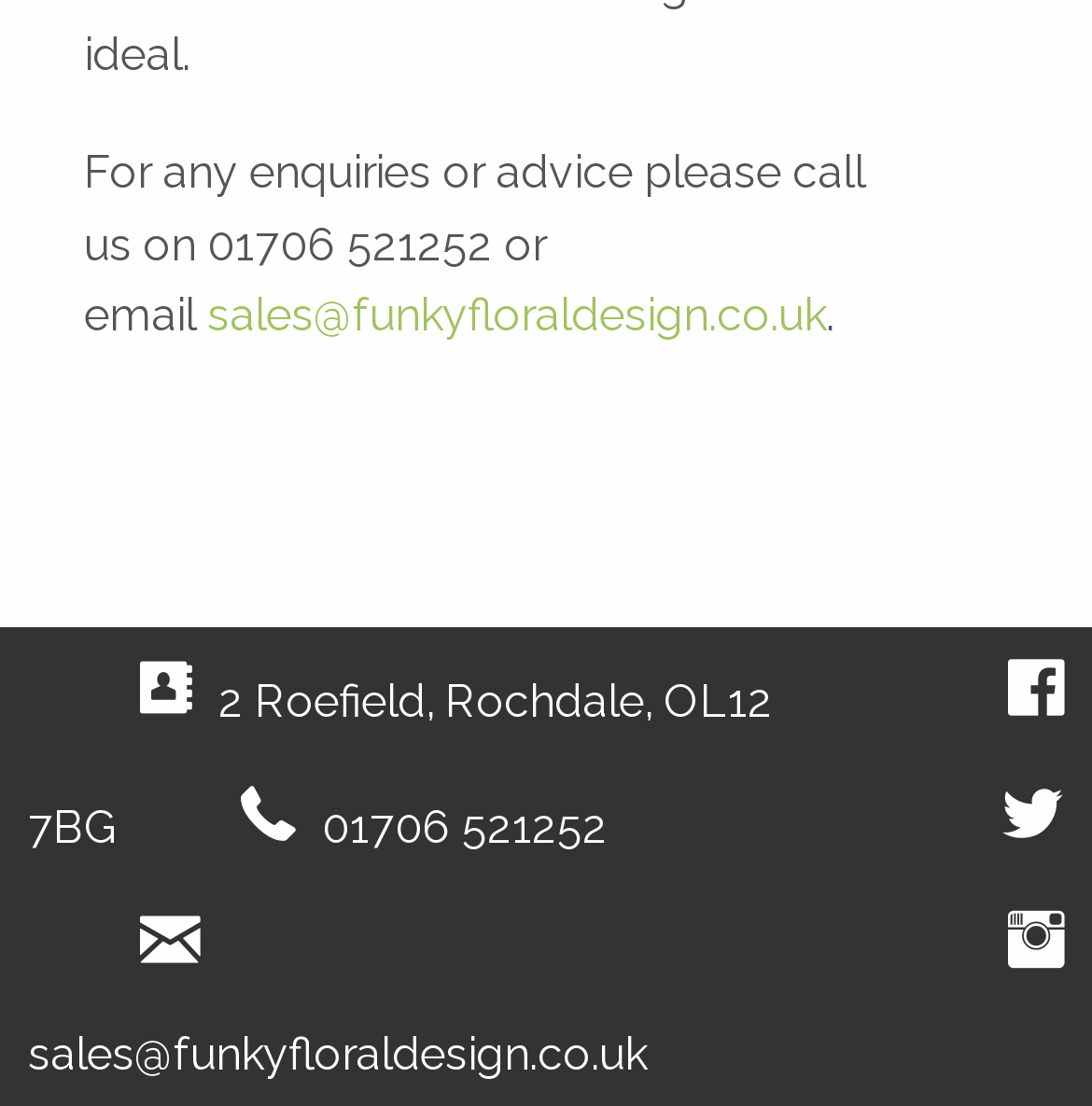Determine the bounding box coordinates for the UI element with the following description: "sales@funkyfloraldesign.co.uk". The coordinates should be four float numbers between 0 and 1, represented as [left, top, right, bottom].

[0.19, 0.261, 0.756, 0.309]